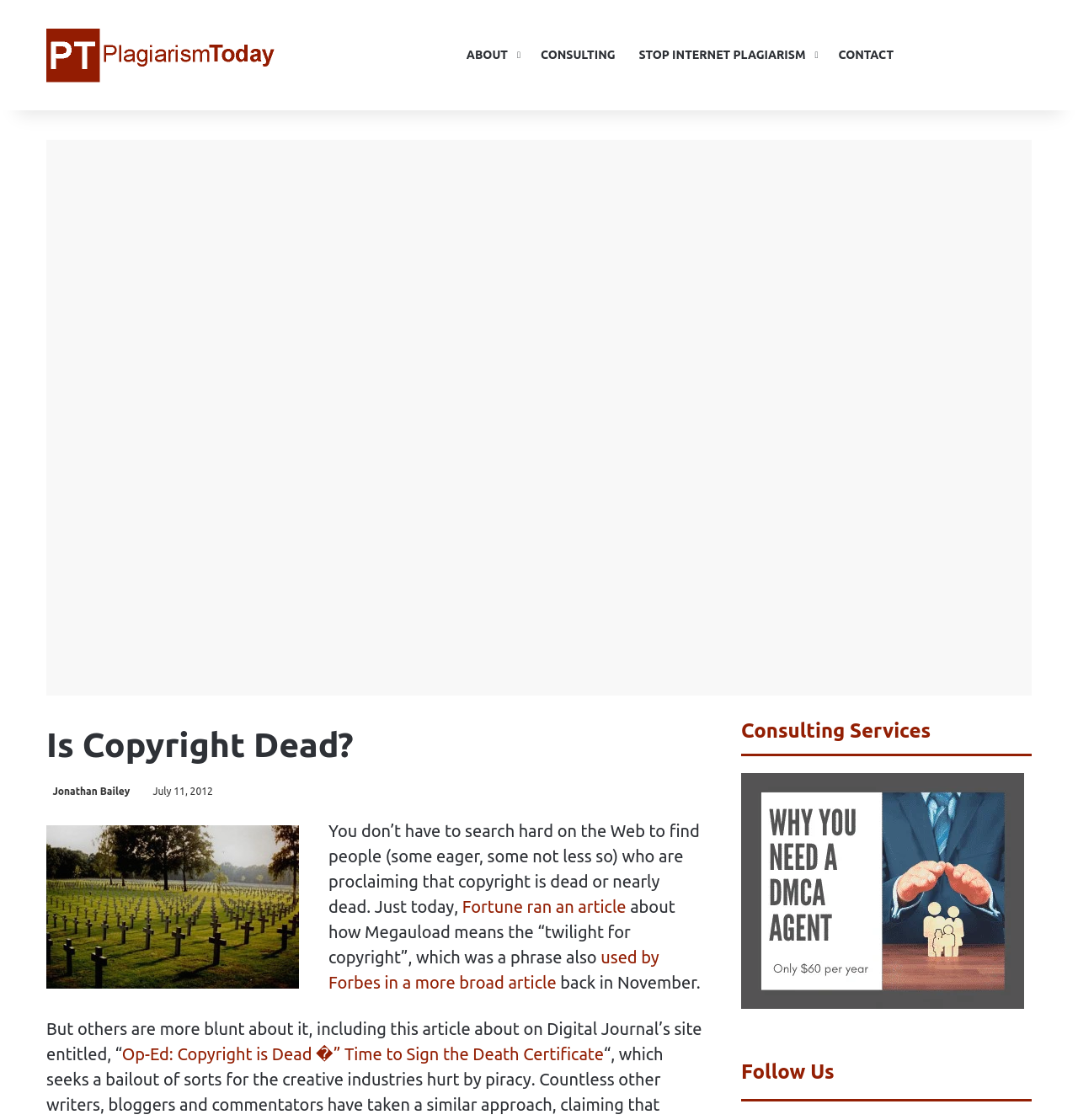What is the topic of the article?
Please provide a comprehensive answer based on the information in the image.

The topic of the article can be inferred by looking at the title of the article 'Is Copyright Dead?' and the content of the article, which discusses the state of copyright.